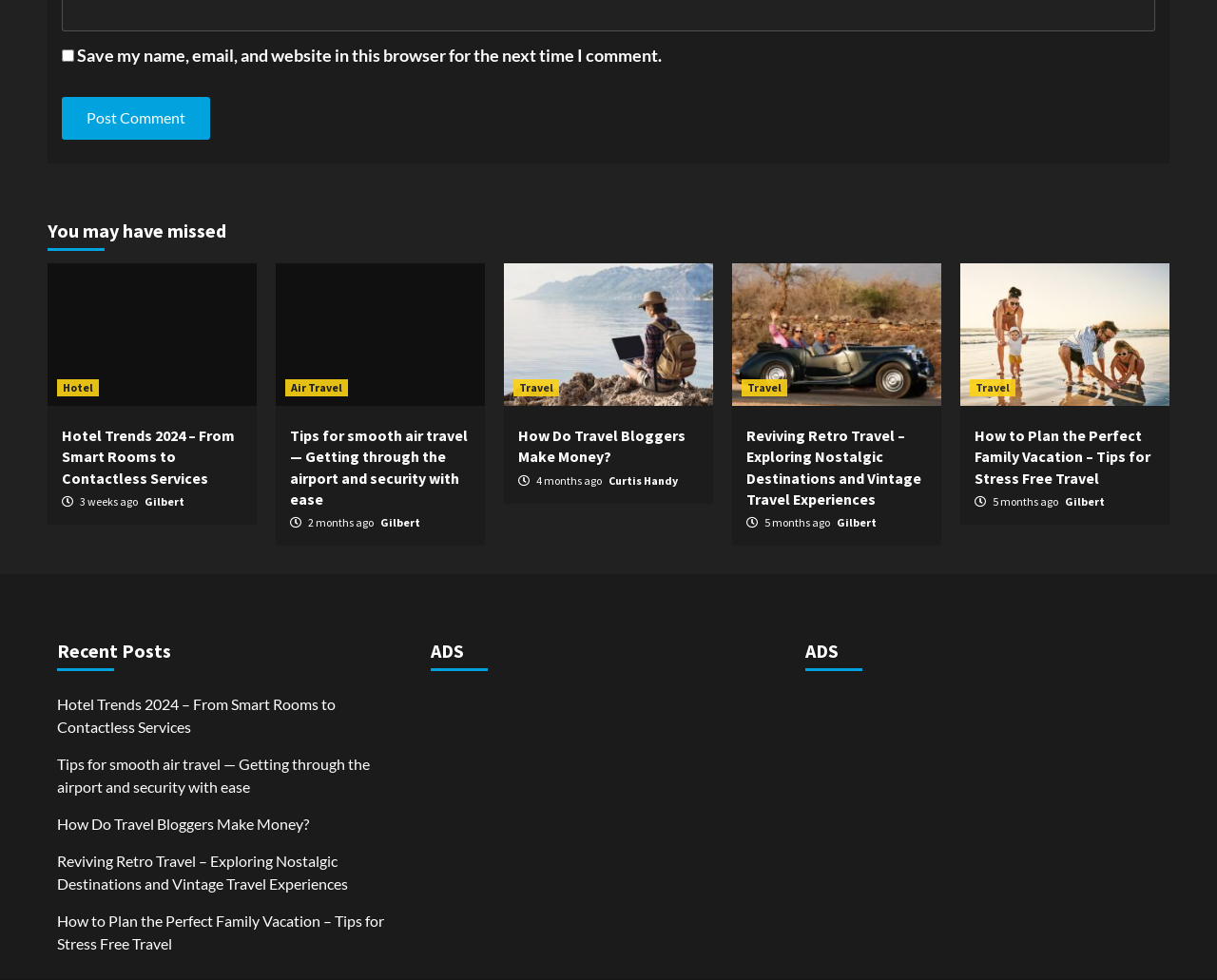Provide the bounding box coordinates of the section that needs to be clicked to accomplish the following instruction: "Explore How Do Travel Bloggers Make Money?."

[0.426, 0.433, 0.574, 0.477]